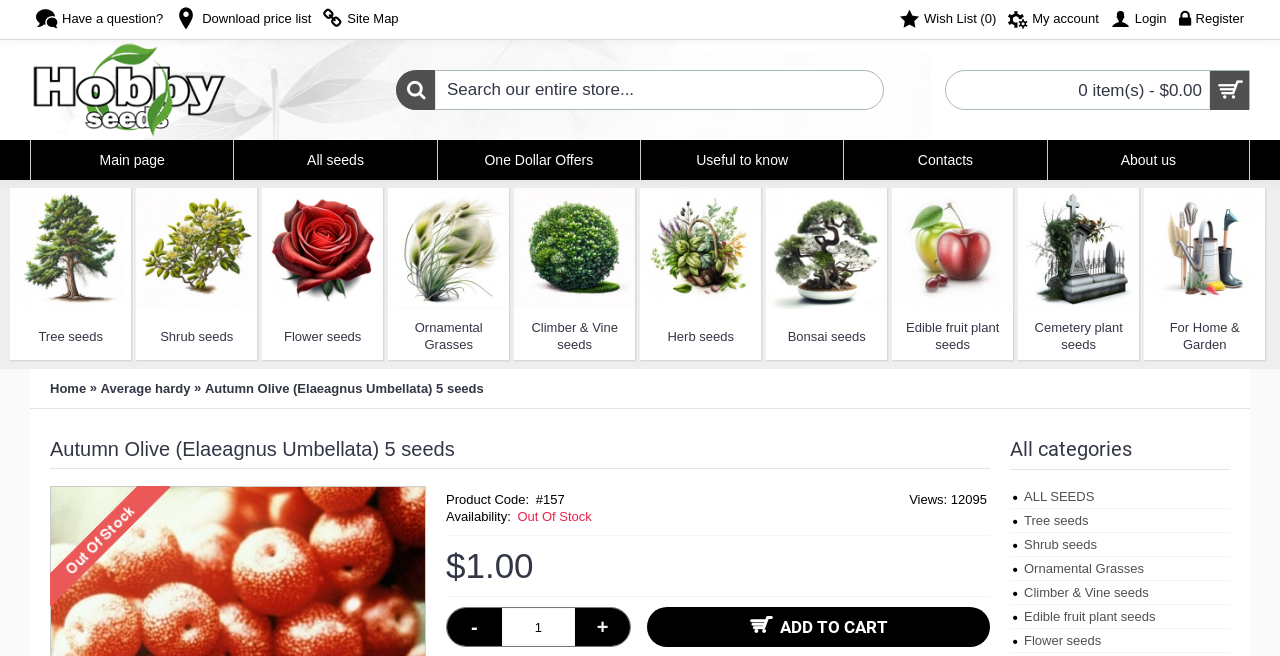Please specify the bounding box coordinates of the clickable region to carry out the following instruction: "Go to main page". The coordinates should be four float numbers between 0 and 1, in the format [left, top, right, bottom].

[0.024, 0.213, 0.182, 0.274]